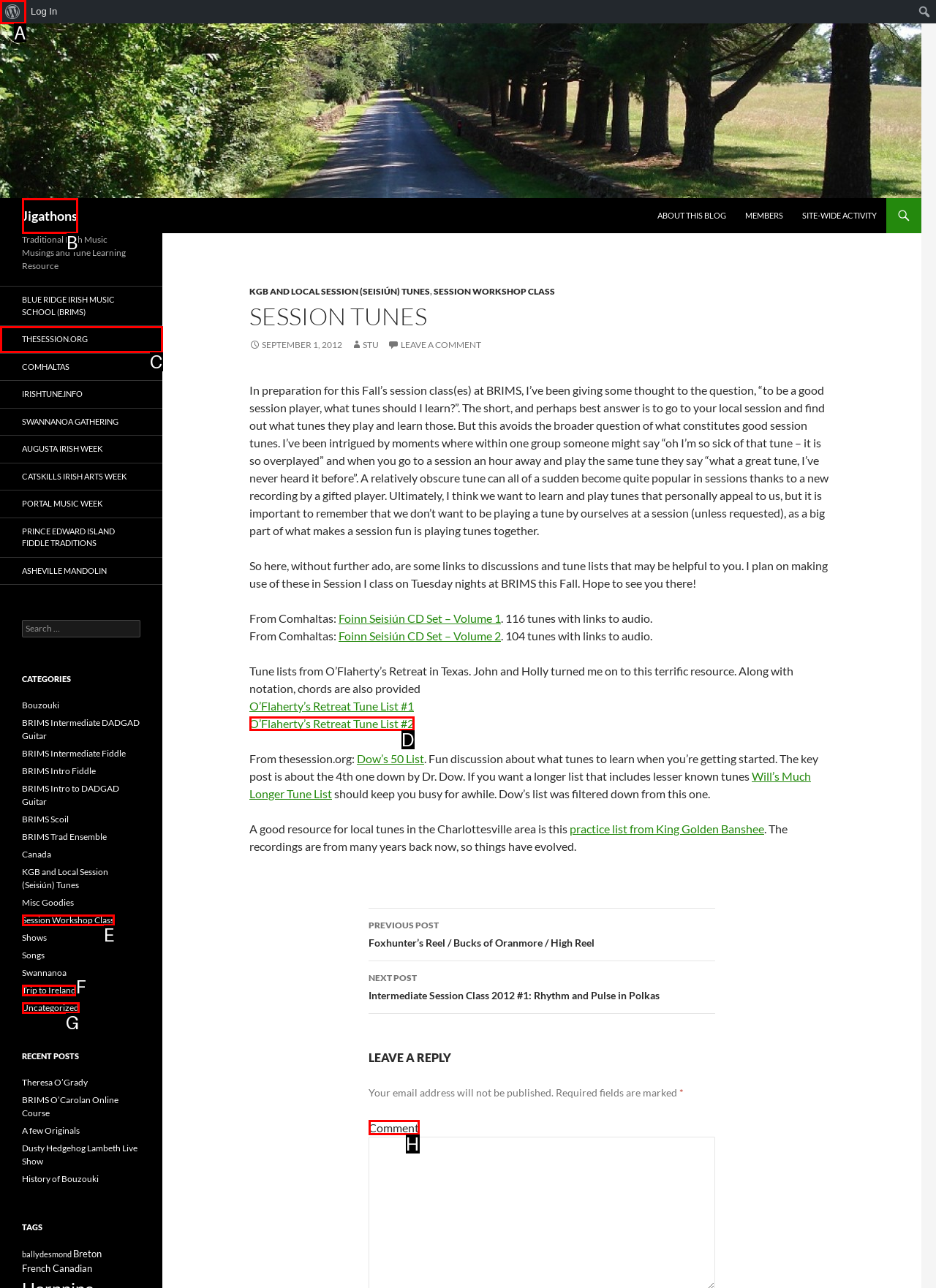Identify the correct UI element to click on to achieve the following task: Contact through 'Call us today' Respond with the corresponding letter from the given choices.

None